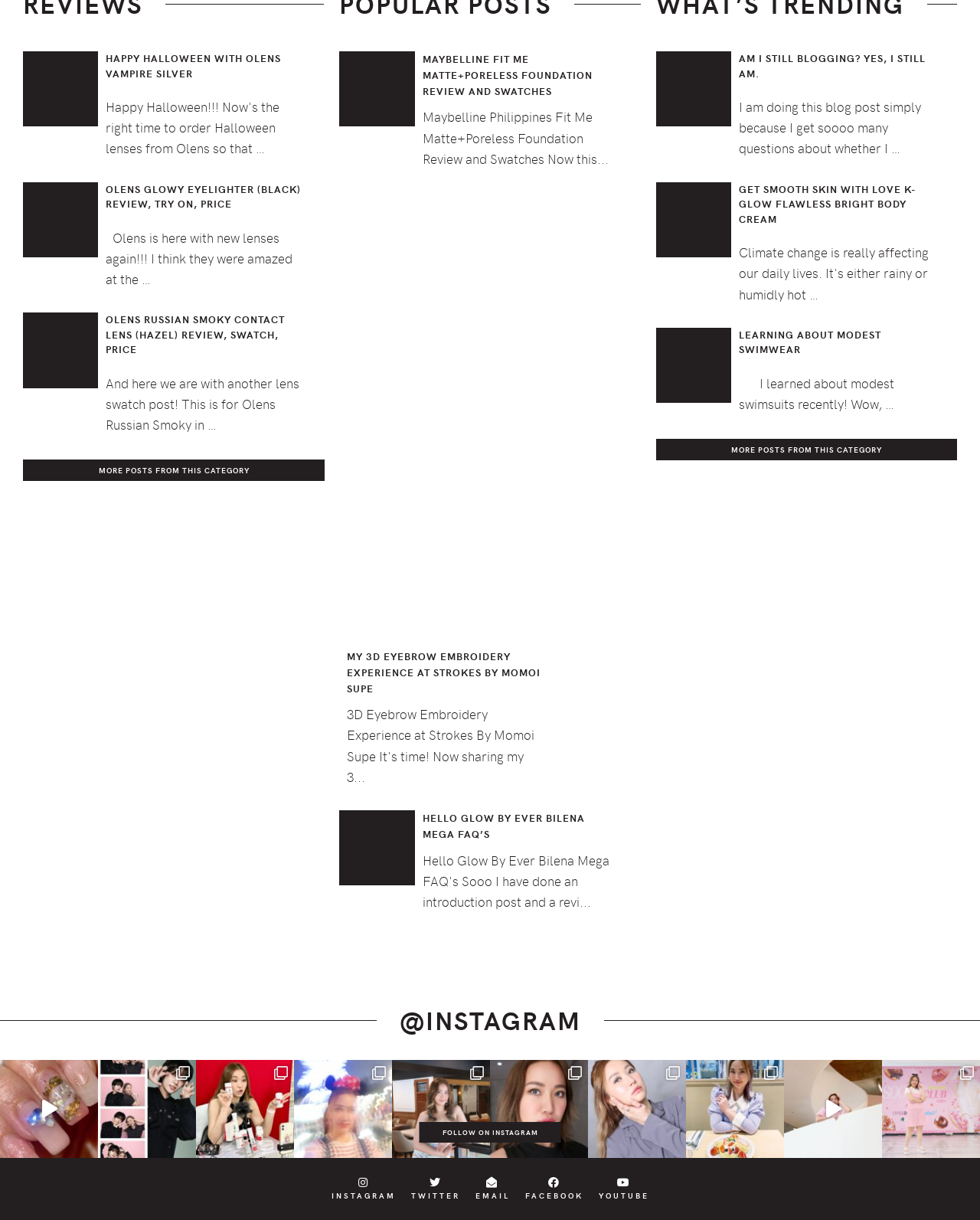Locate and provide the bounding box coordinates for the HTML element that matches this description: "Long time no nail post!!!".

[0.0, 0.869, 0.1, 0.949]